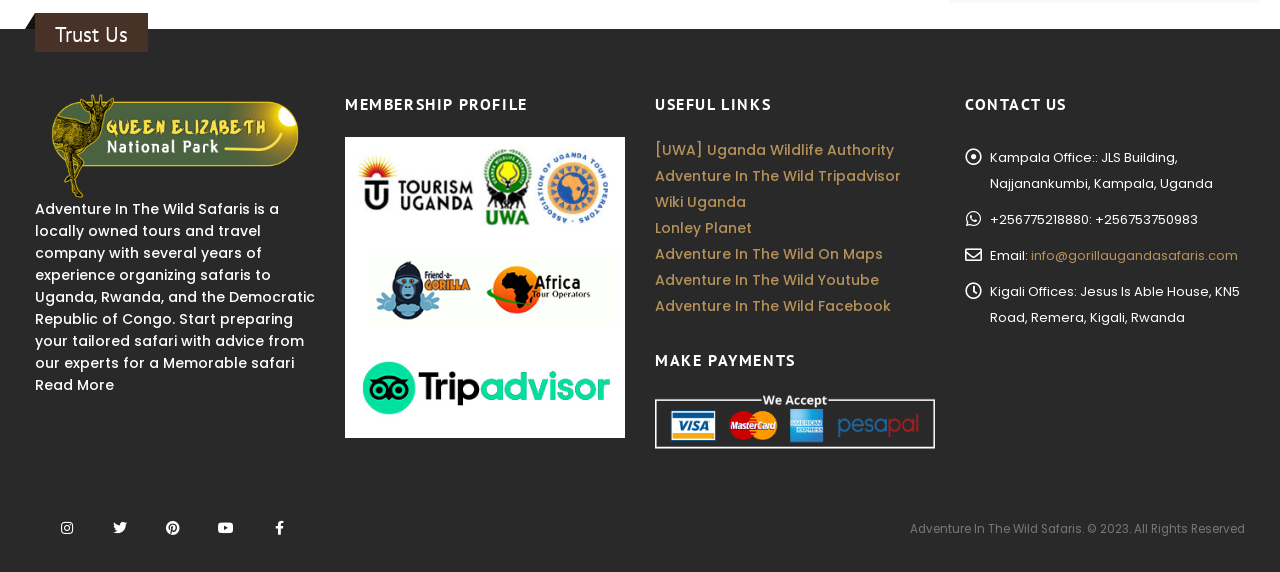Find the bounding box coordinates of the clickable element required to execute the following instruction: "Follow Adventure In The Wild Safaris on Facebook". Provide the coordinates as four float numbers between 0 and 1, i.e., [left, top, right, bottom].

[0.199, 0.881, 0.237, 0.965]